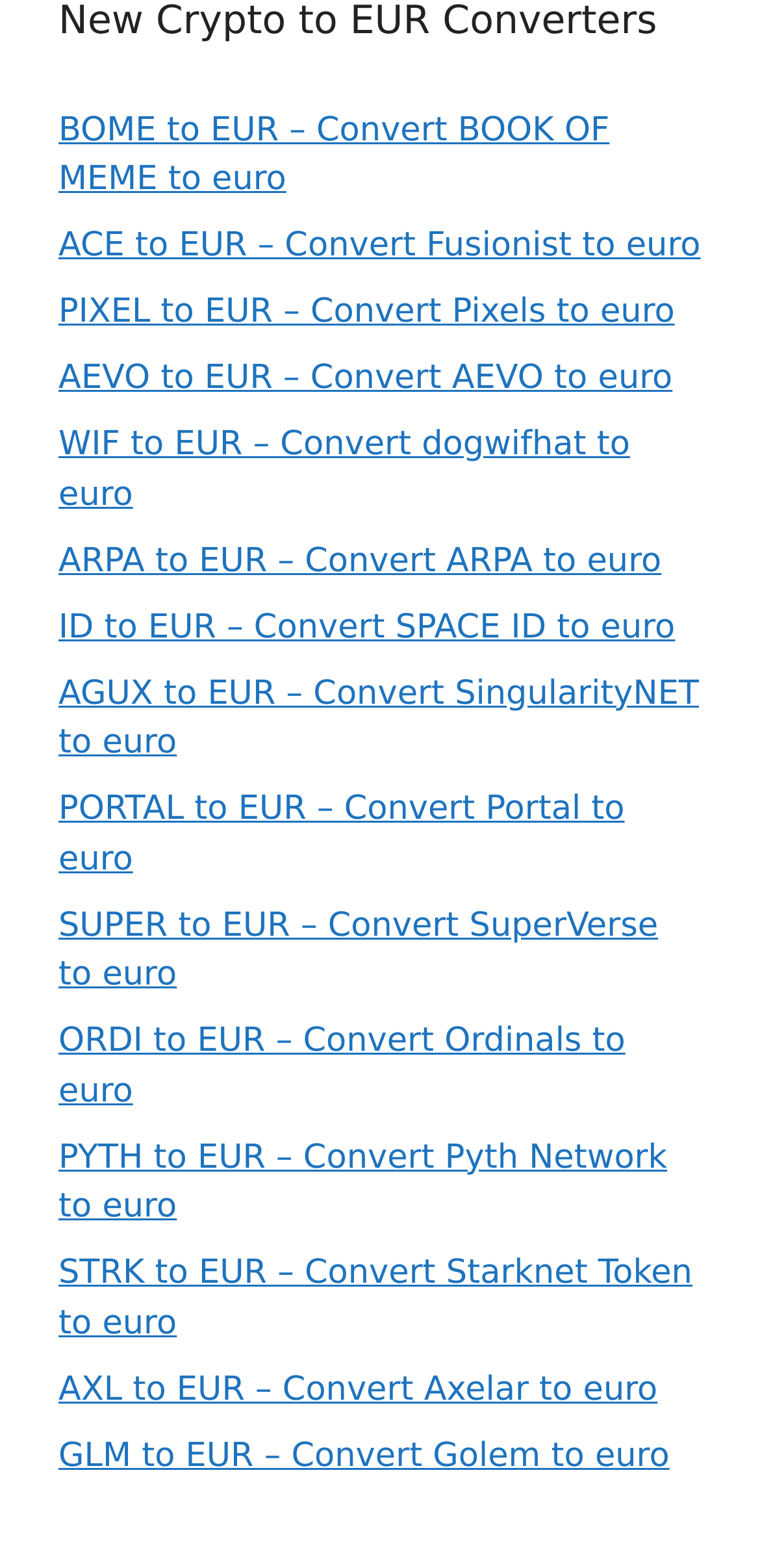Please specify the bounding box coordinates of the clickable region necessary for completing the following instruction: "Convert Fusionist to euro". The coordinates must consist of four float numbers between 0 and 1, i.e., [left, top, right, bottom].

[0.077, 0.144, 0.922, 0.169]